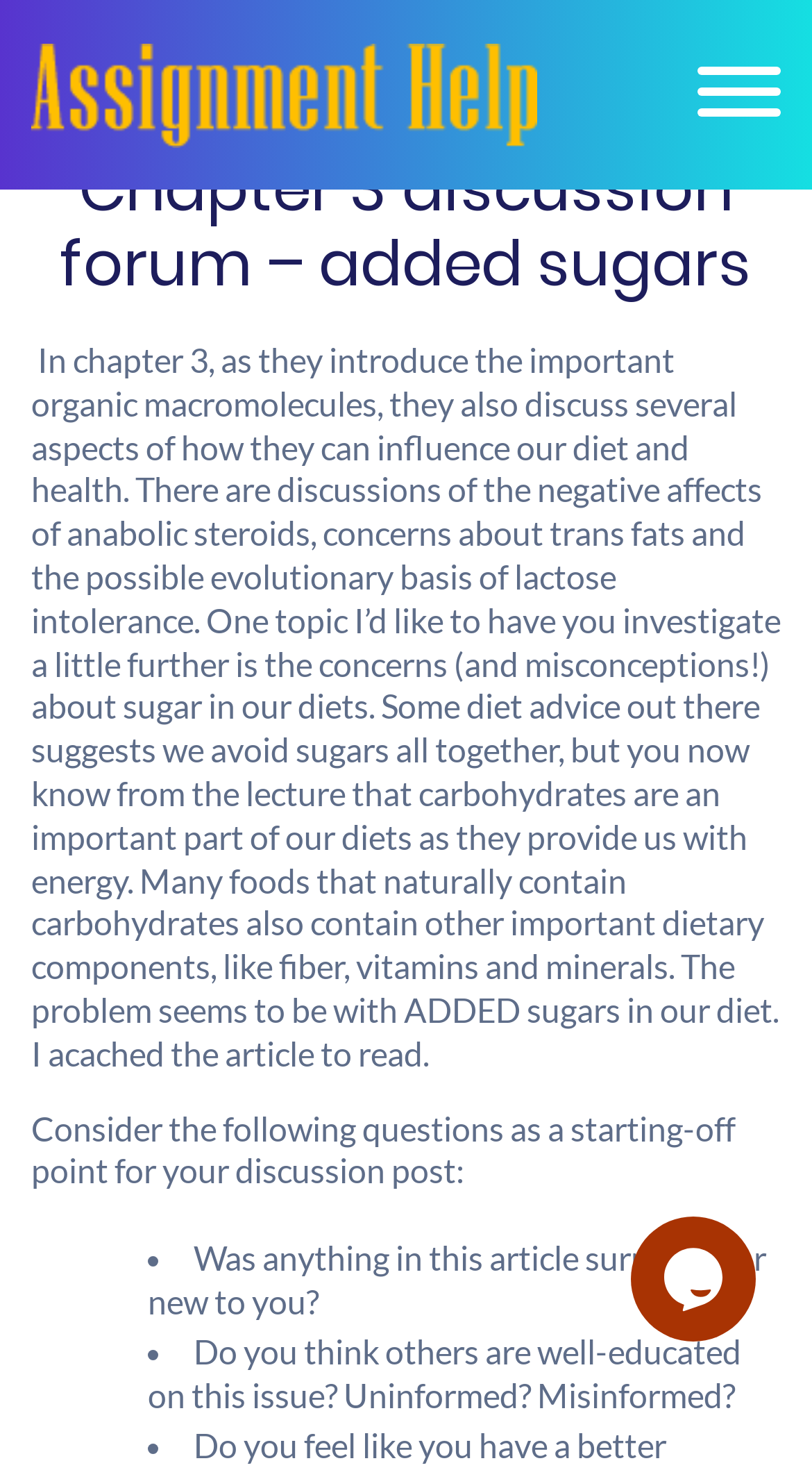Use a single word or phrase to respond to the question:
What is the problem with sugars in our diets?

added sugars